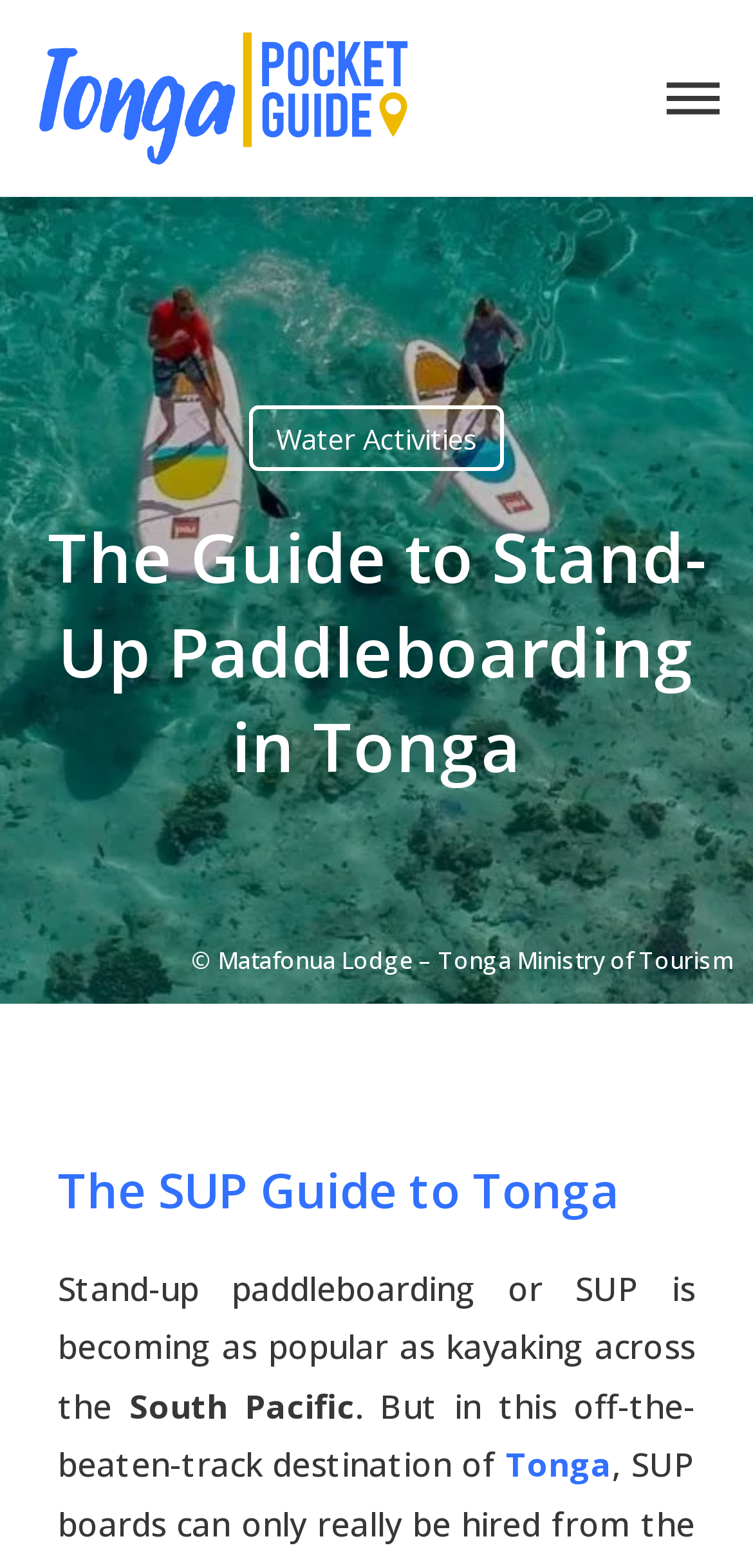What is the purpose of the search box?
Look at the screenshot and give a one-word or phrase answer.

To search the website